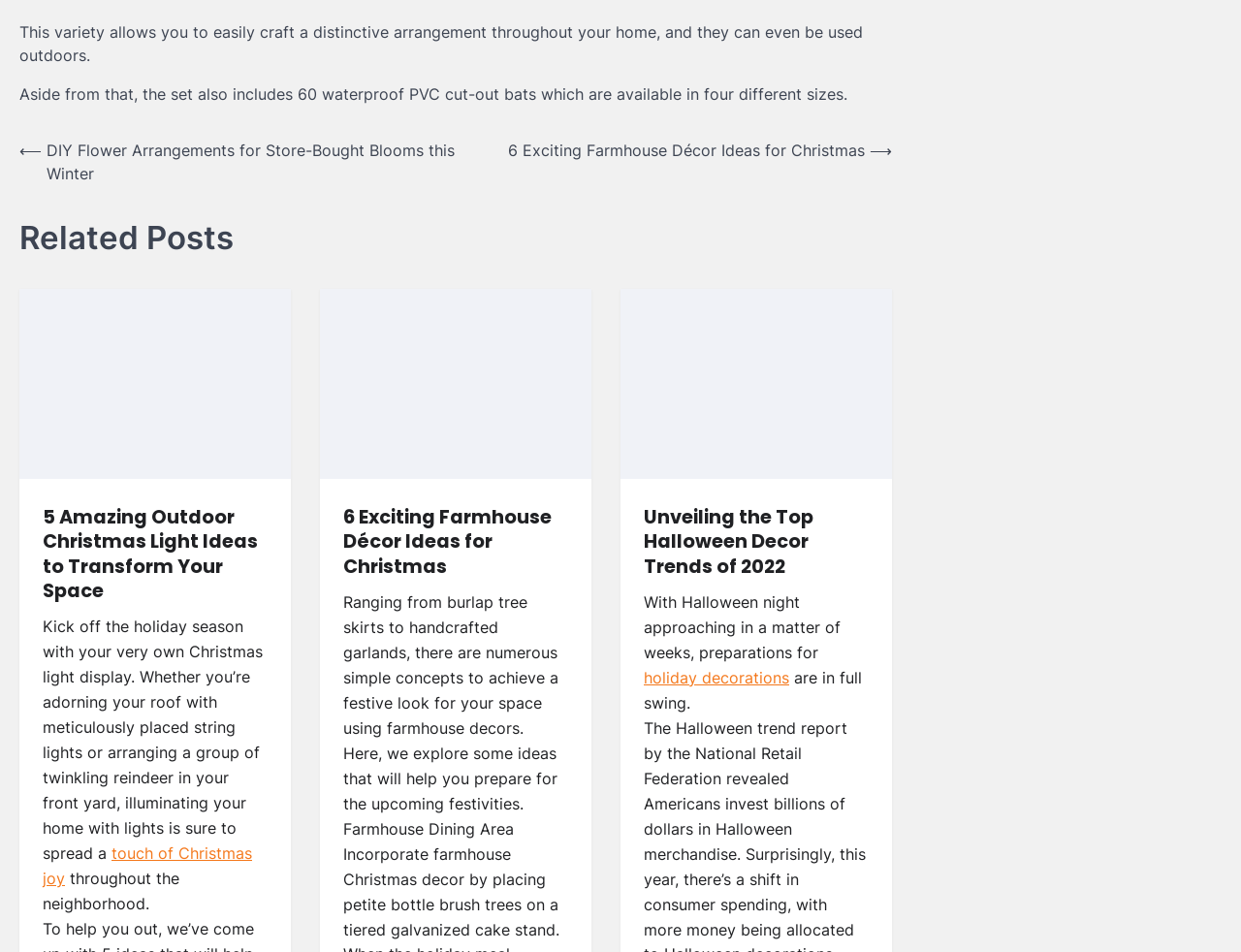Please locate the bounding box coordinates of the element that should be clicked to complete the given instruction: "View '5 Amazing Outdoor Christmas Light Ideas to Transform Your Space'".

[0.034, 0.531, 0.216, 0.634]